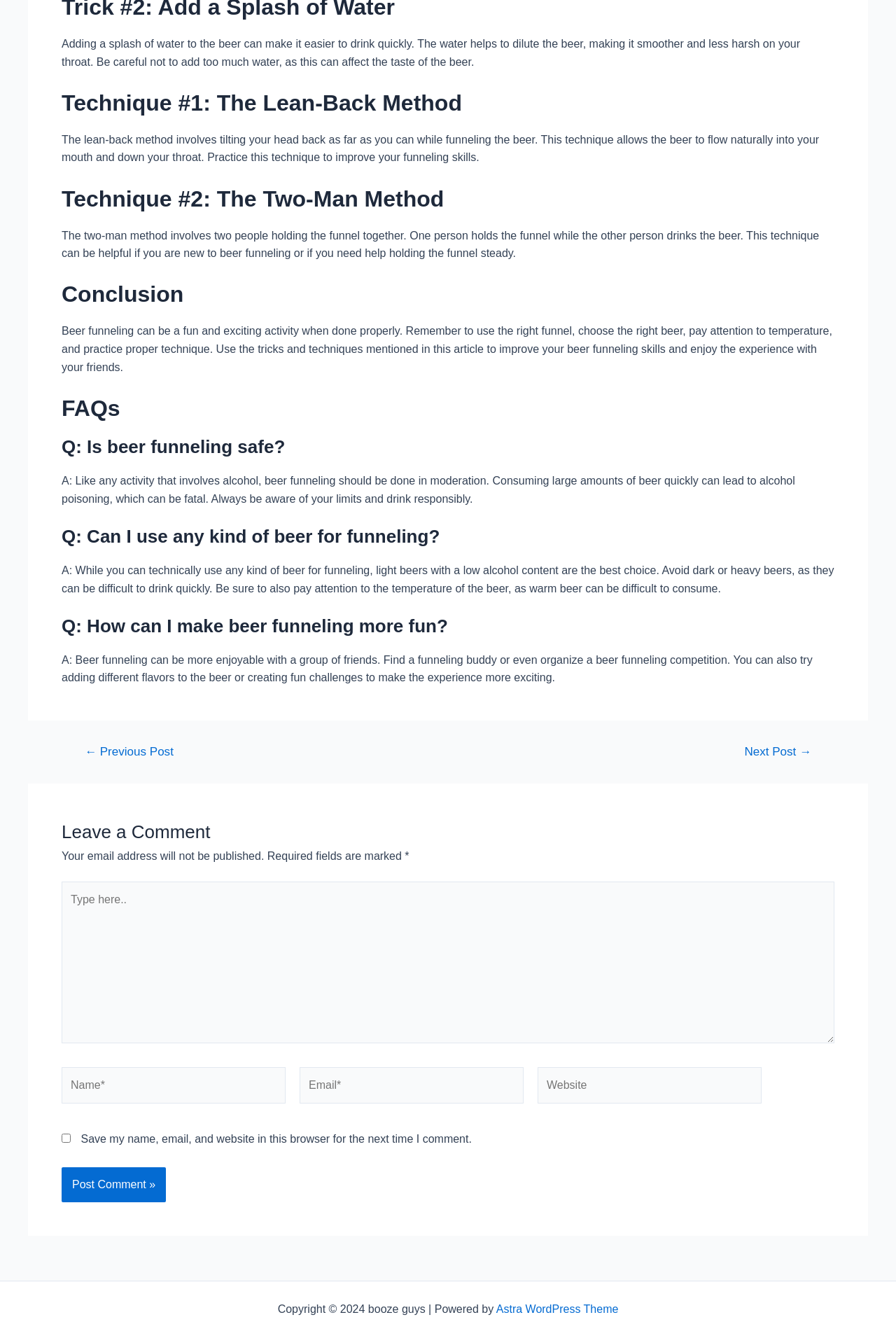Please identify the bounding box coordinates for the region that you need to click to follow this instruction: "Type in the 'Name*' field".

[0.069, 0.799, 0.319, 0.826]